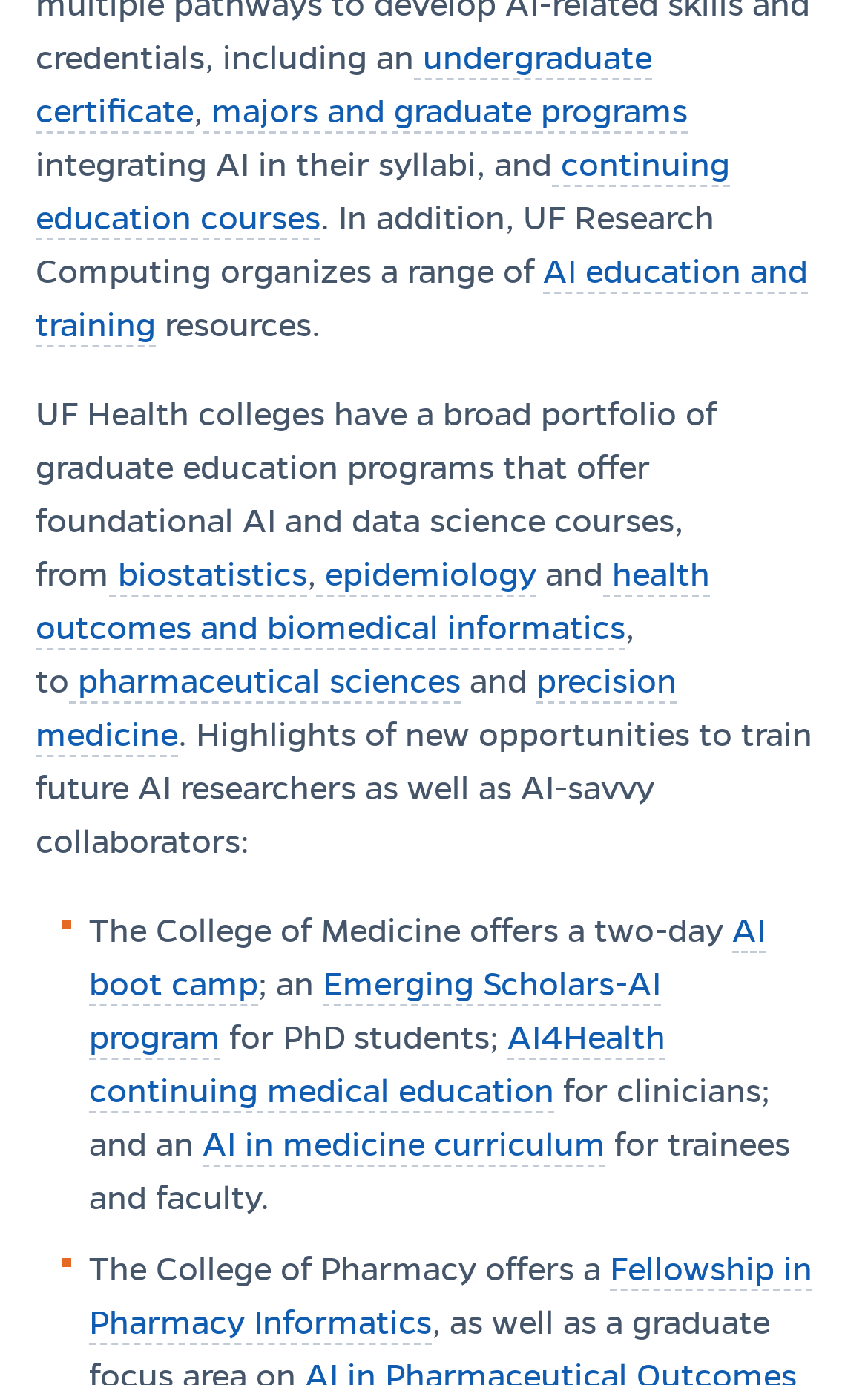Pinpoint the bounding box coordinates of the clickable element needed to complete the instruction: "learn about AI boot camp". The coordinates should be provided as four float numbers between 0 and 1: [left, top, right, bottom].

[0.103, 0.658, 0.882, 0.727]